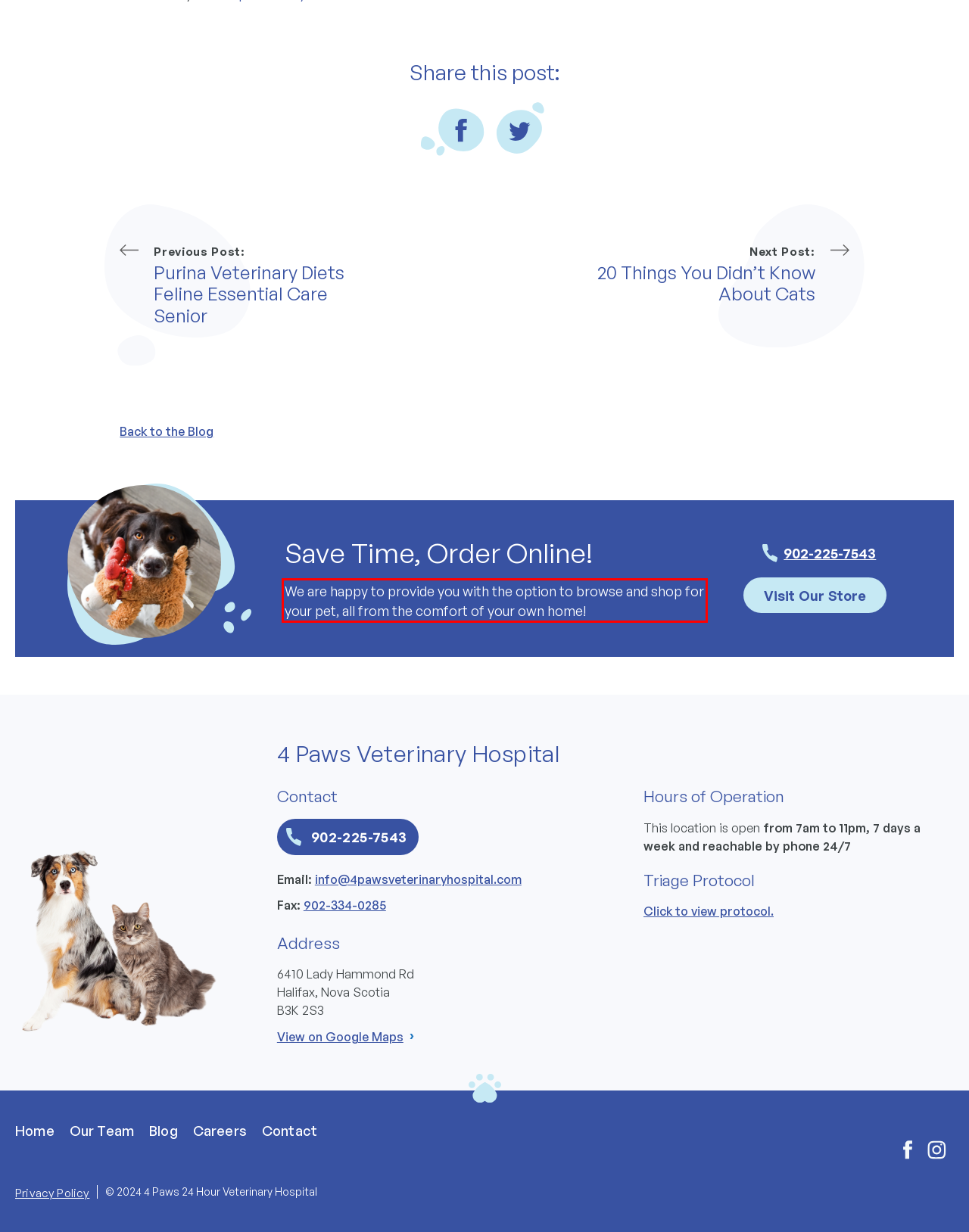You are given a webpage screenshot with a red bounding box around a UI element. Extract and generate the text inside this red bounding box.

We are happy to provide you with the option to browse and shop for your pet, all from the comfort of your own home!